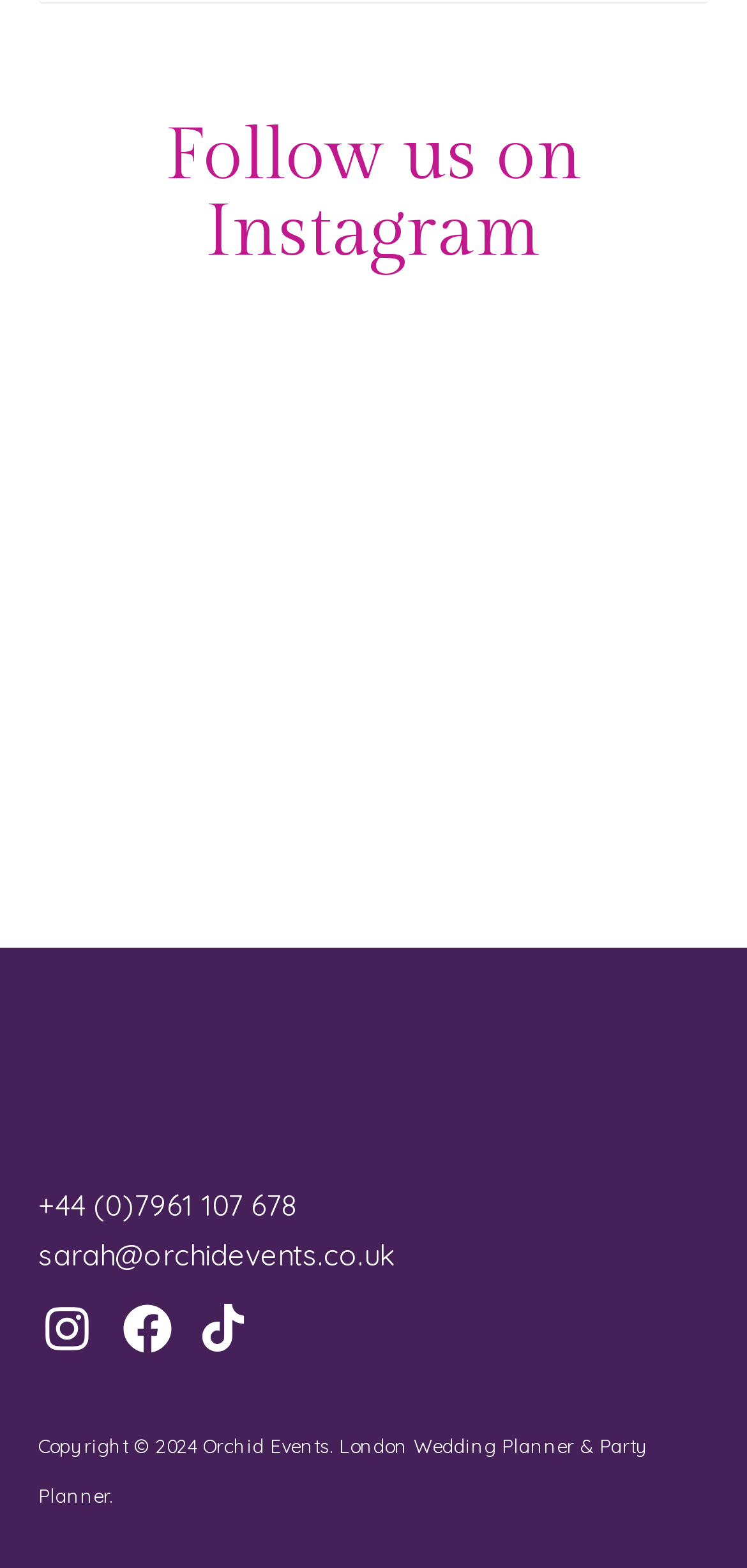What is the venue of the wedding mentioned in the second post?
We need a detailed and meticulous answer to the question.

The second post describes a Bat Mitzvah event, and the venue is mentioned as @oneeventslondon, which is likely a reference to a specific event location in London.